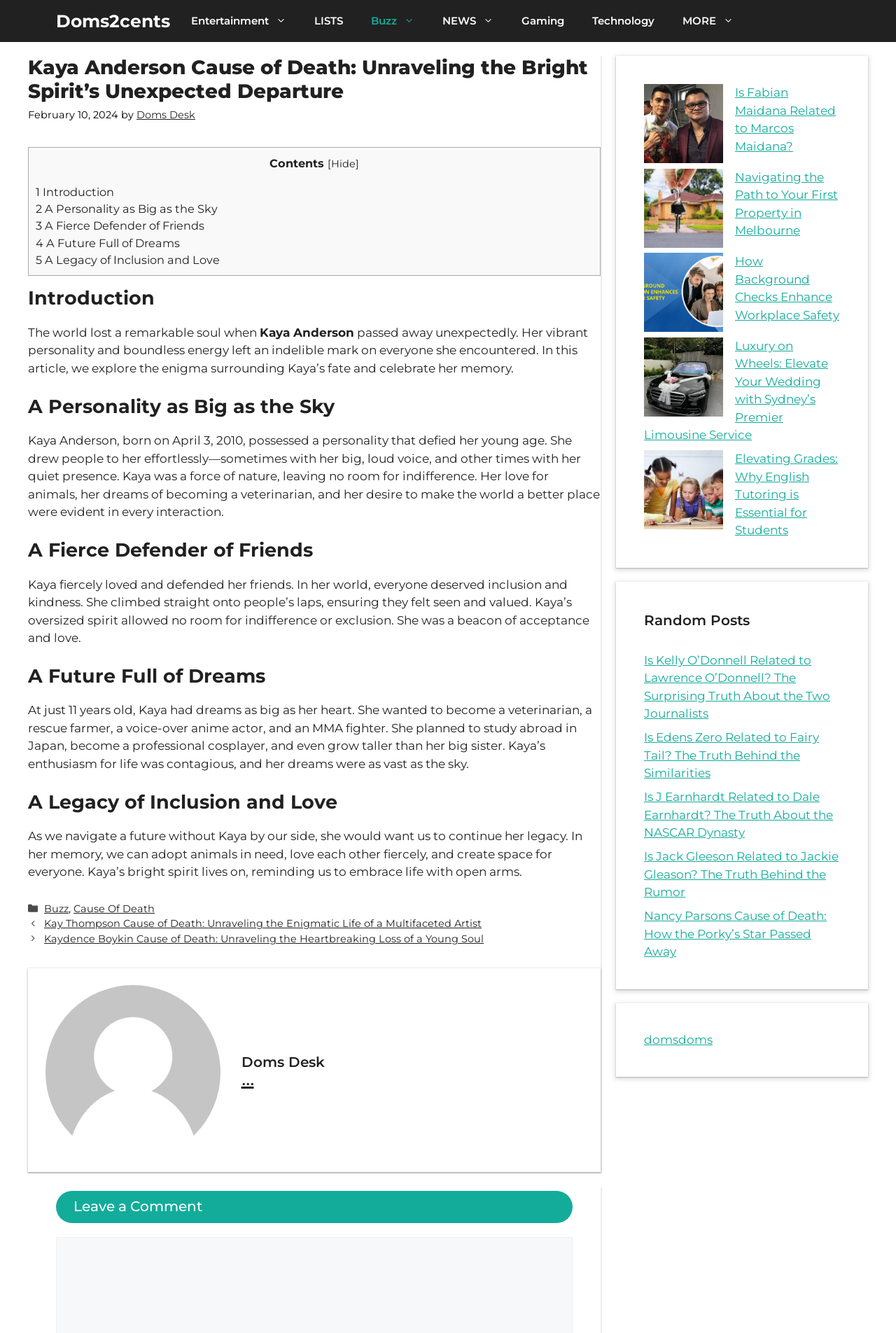Identify the bounding box of the HTML element described here: "Doms Desk". Provide the coordinates as four float numbers between 0 and 1: [left, top, right, bottom].

[0.152, 0.082, 0.218, 0.091]